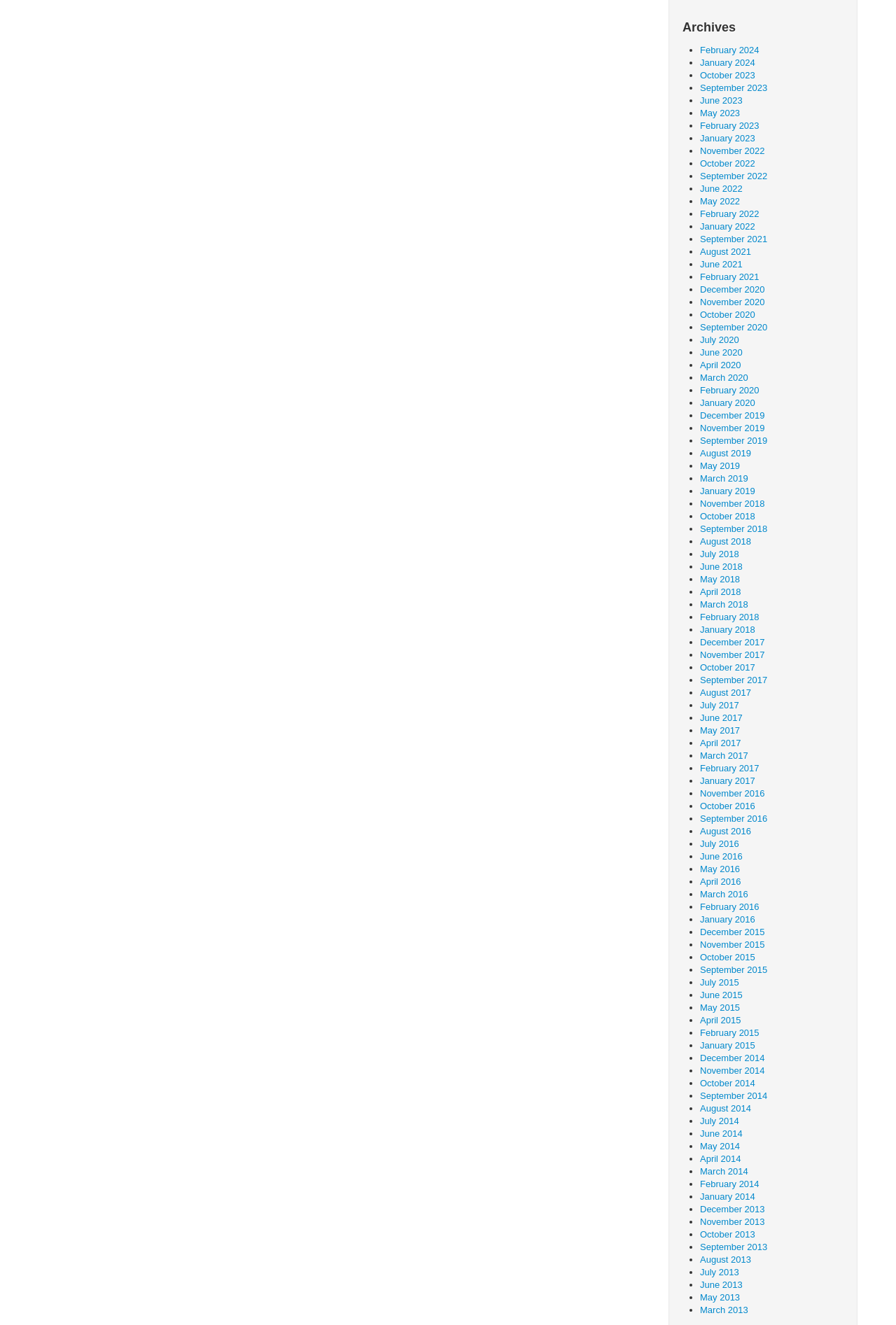Are the links in the archives section organized in chronological order?
Carefully analyze the image and provide a thorough answer to the question.

The links in the archives section are organized in chronological order, with the most recent month at the top and the earliest month at the bottom. This can be determined by examining the text of the link elements and their relative positions in the archives section.